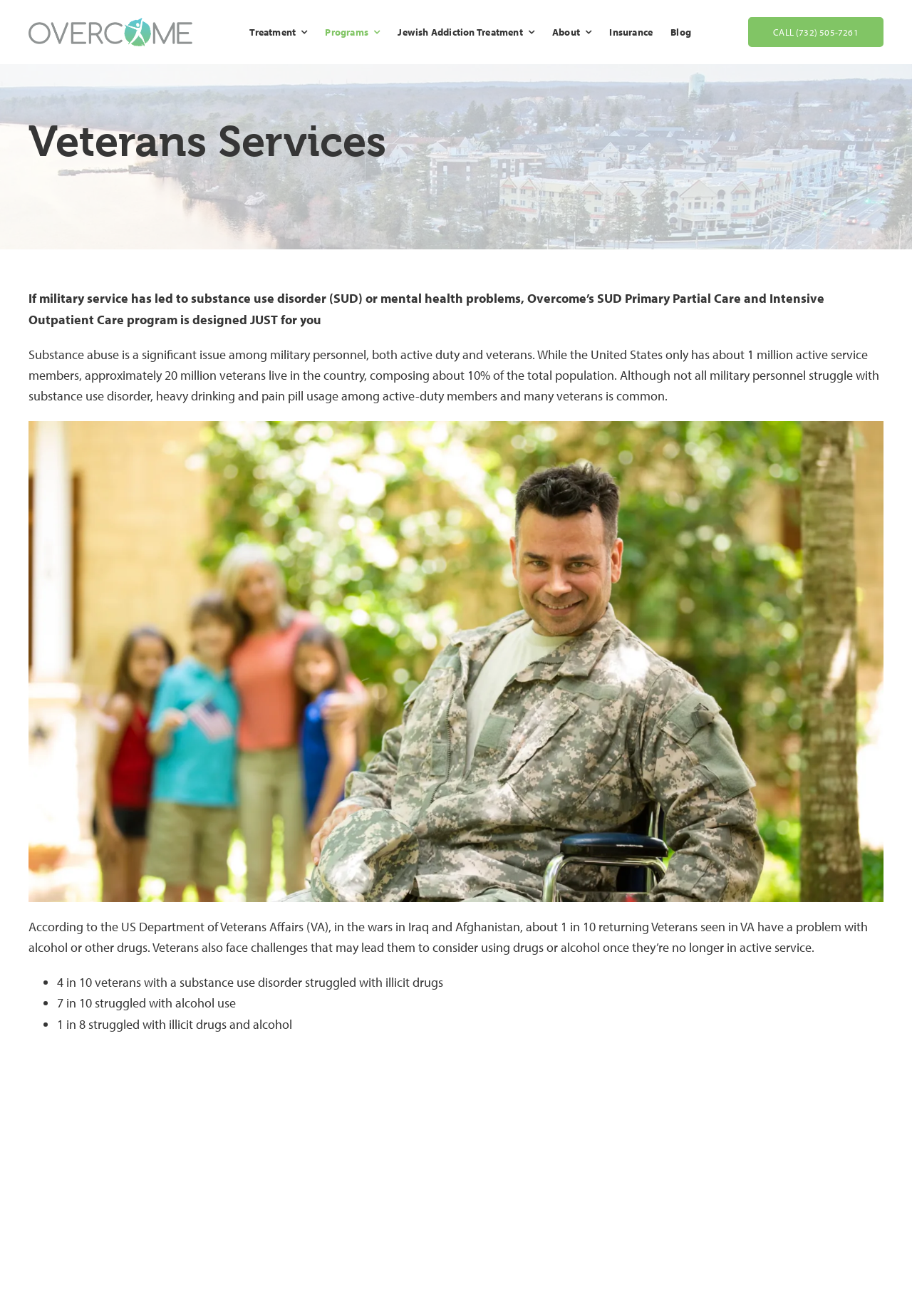Provide a one-word or brief phrase answer to the question:
What is the phone number to call for treatment support?

(732) 505-7261